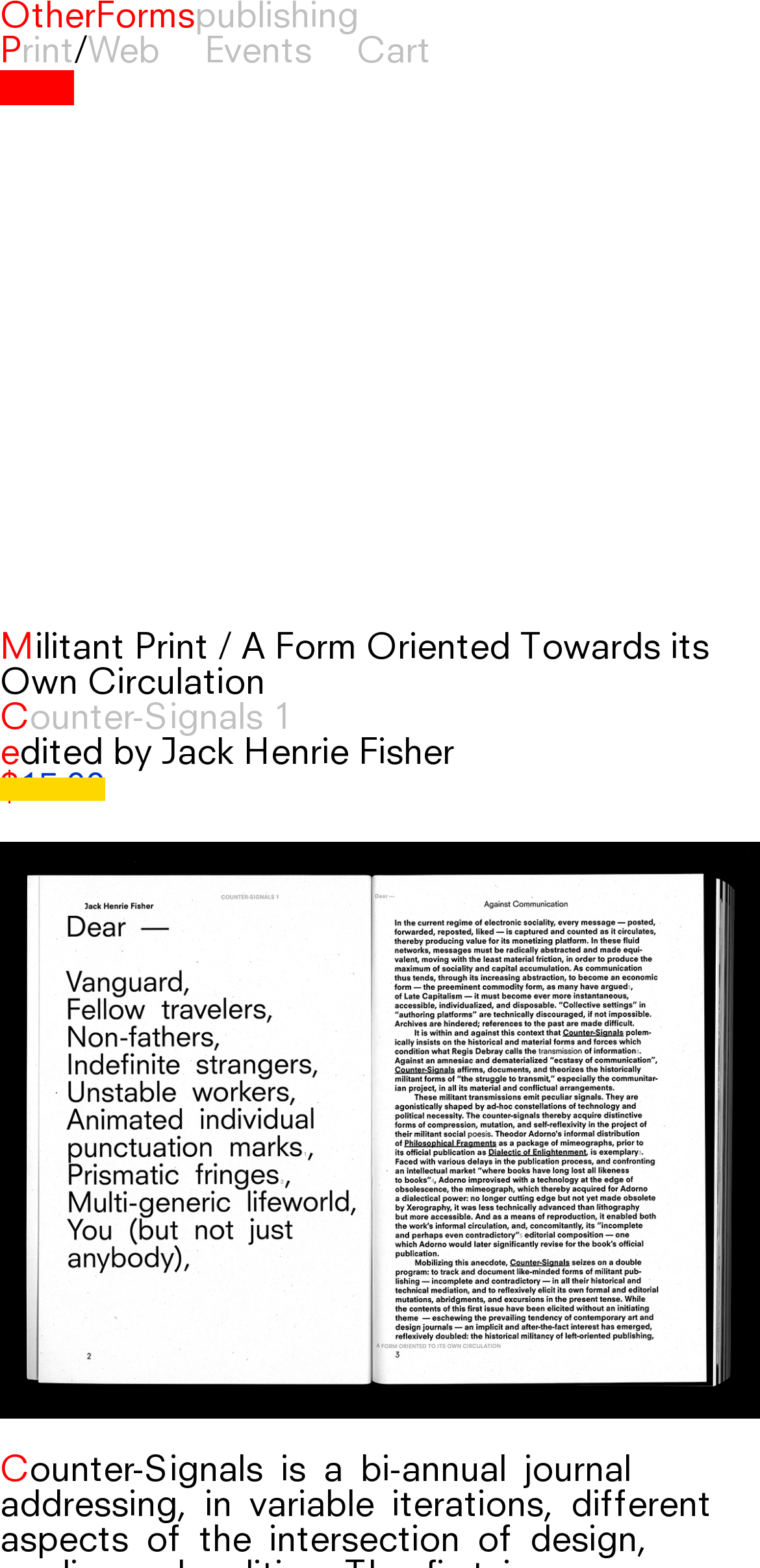Respond concisely with one word or phrase to the following query:
What is the price of the book?

15.00